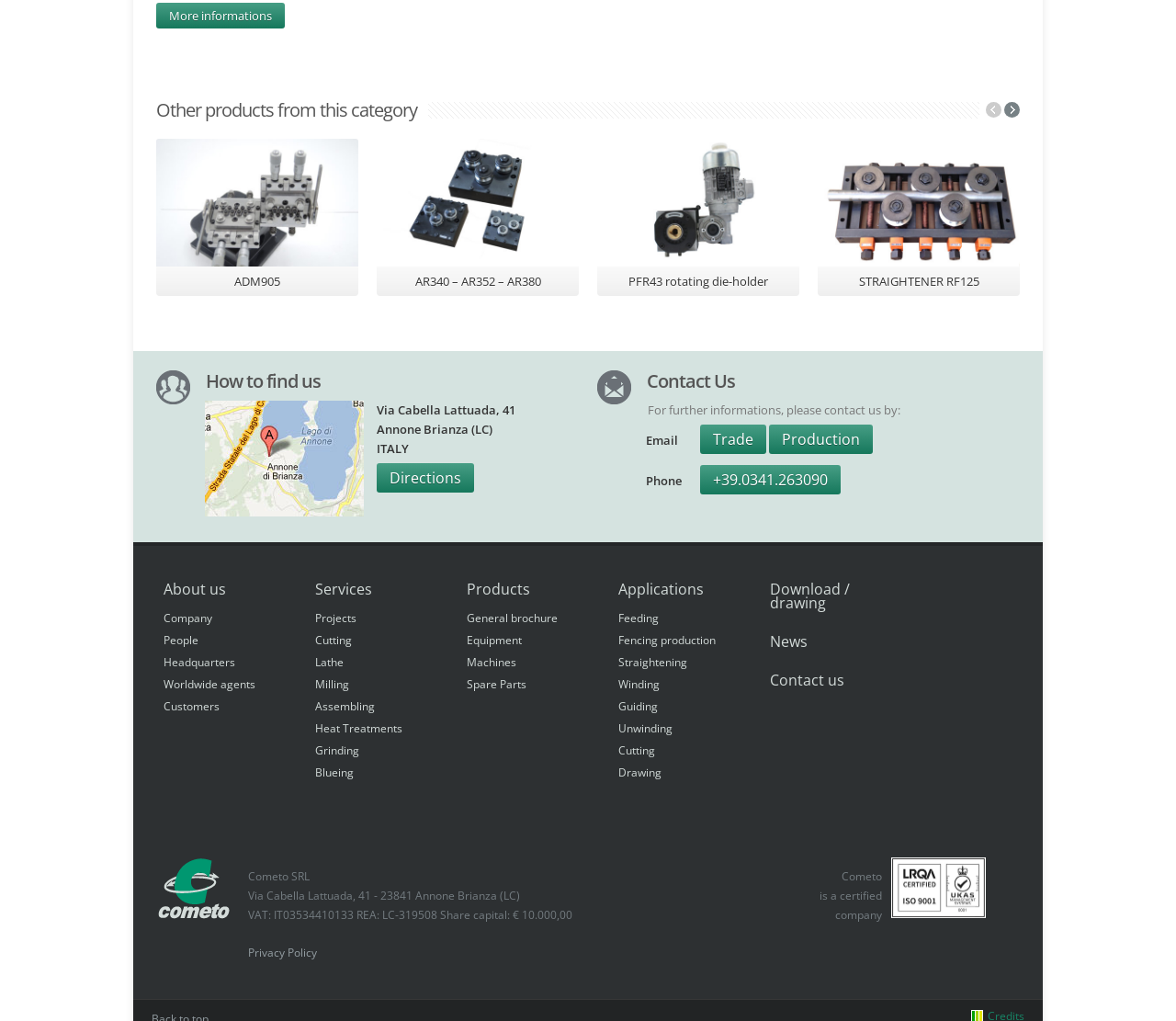How many sections are there in the main menu?
Can you provide an in-depth and detailed response to the question?

I counted the number of sections in the main menu, which are 'About us', 'Services', 'Products', 'Applications', 'Download / drawing', and 'News', totaling 6 sections.